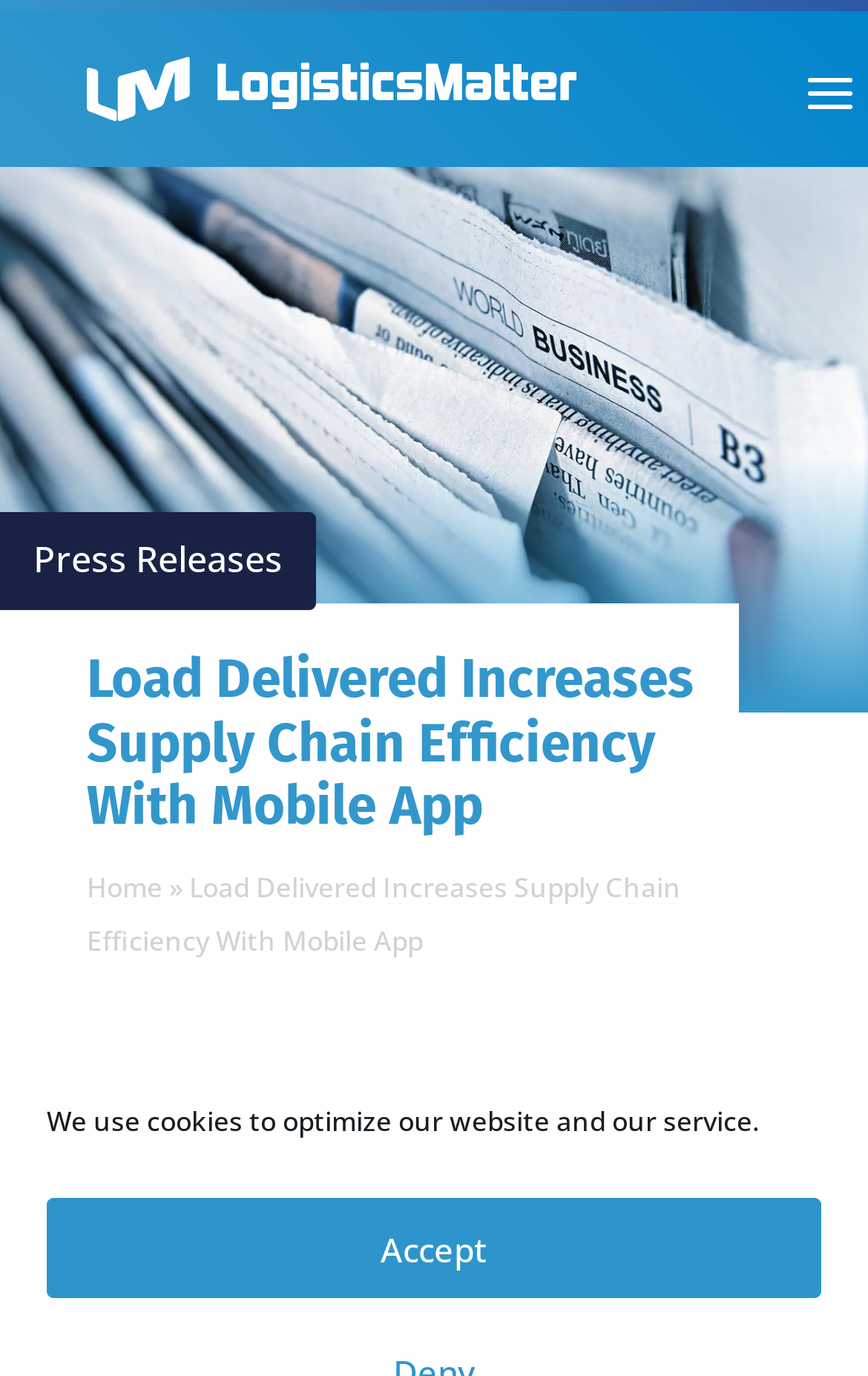Can you give a comprehensive explanation to the question given the content of the image?
What is the purpose of the Load Finder mobile app?

Based on the webpage, the Load Finder mobile app is designed to provide carriers with access to freight 24/7 from the palm of their hands, which ultimately saves them time and money.